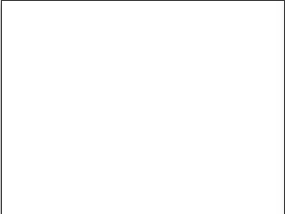What is the purpose of transporting the wood bison?
Give a detailed and exhaustive answer to the question.

The caption states that Parks Canada transported 40 wood bison to Alaska as part of a larger conservation effort, aiming to restore their population, which implies that the purpose of transporting the wood bison is to restore their population.